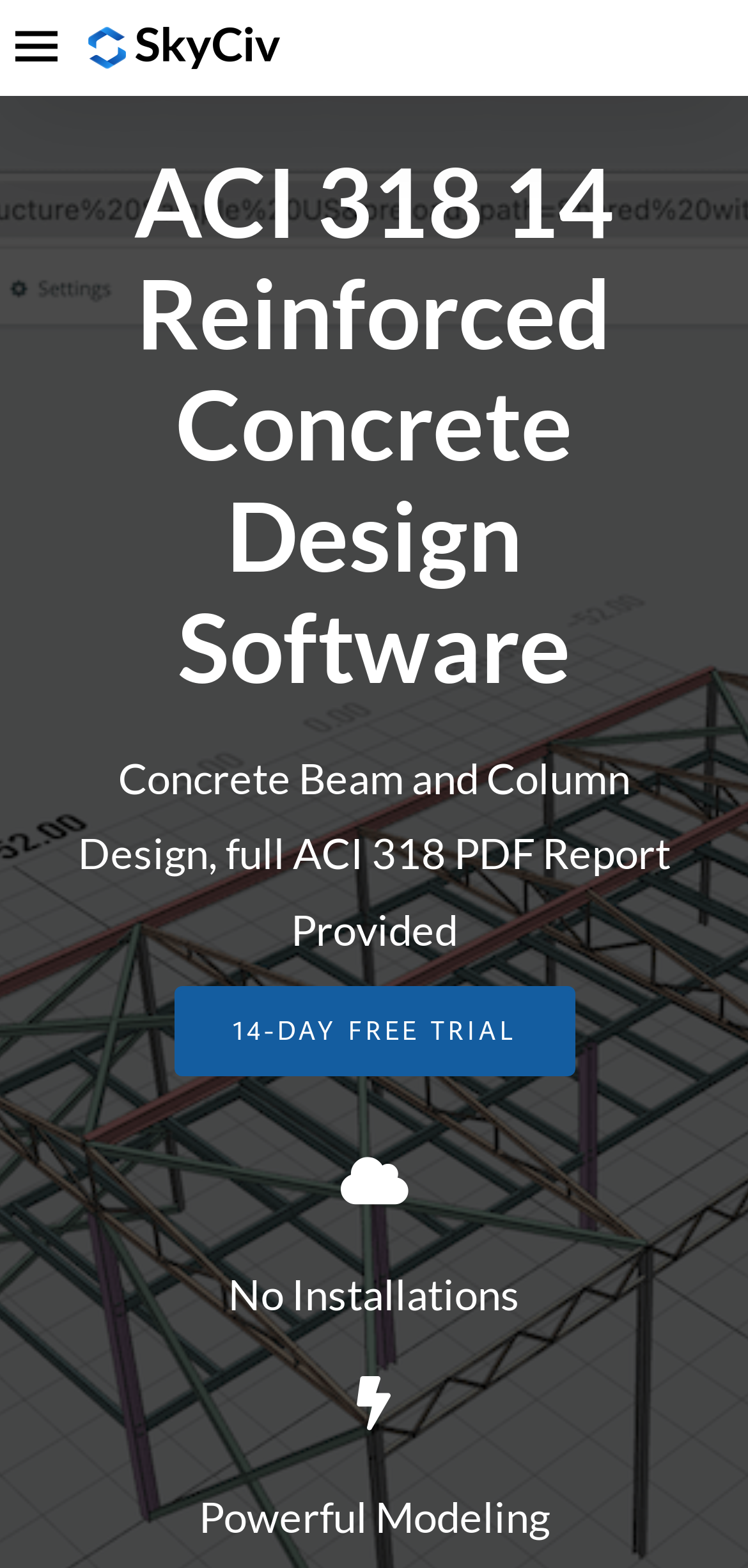What is the software for?
Based on the image, respond with a single word or phrase.

Concrete design